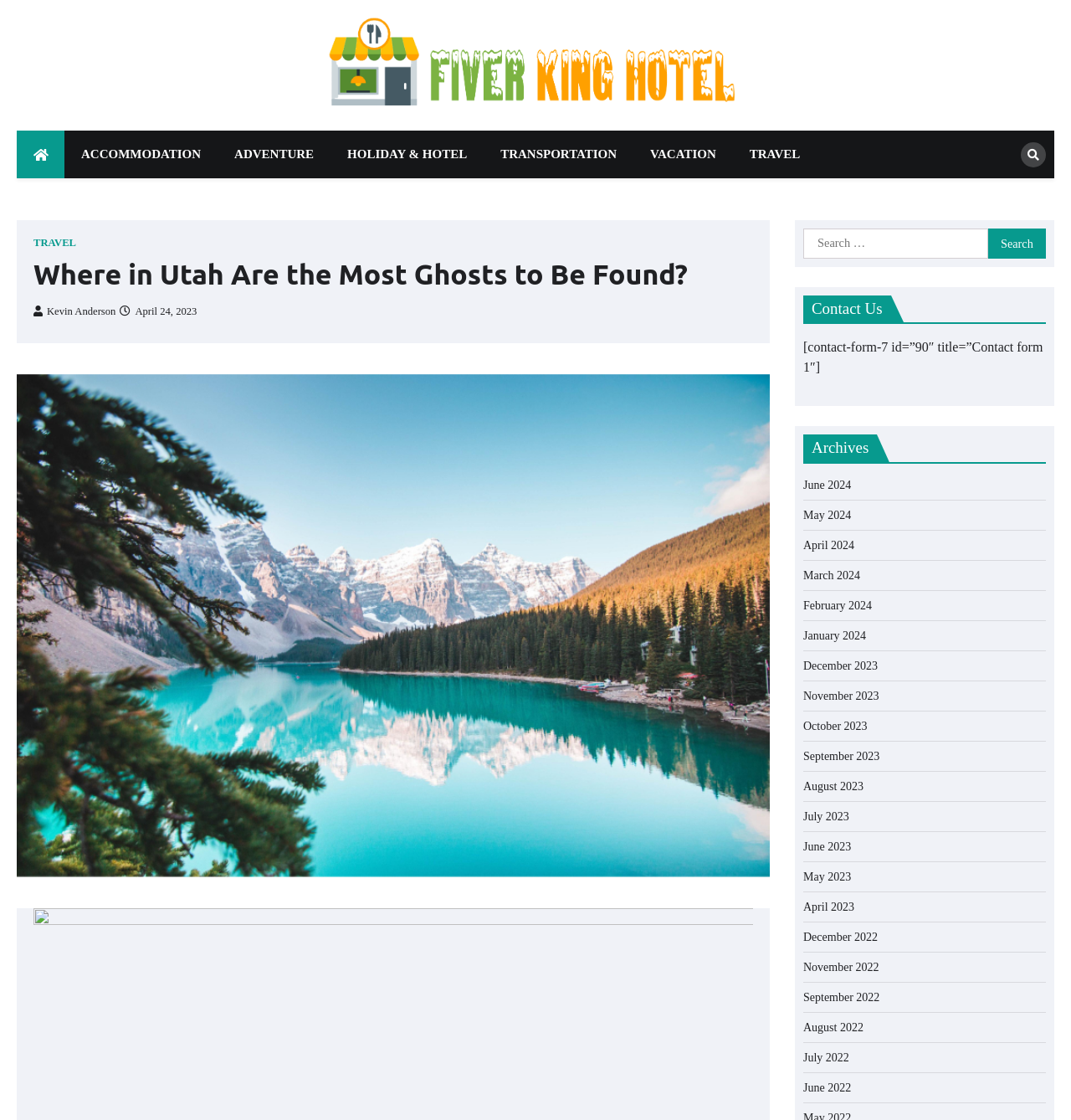What is the contact form for?
Use the screenshot to answer the question with a single word or phrase.

Contacting the website